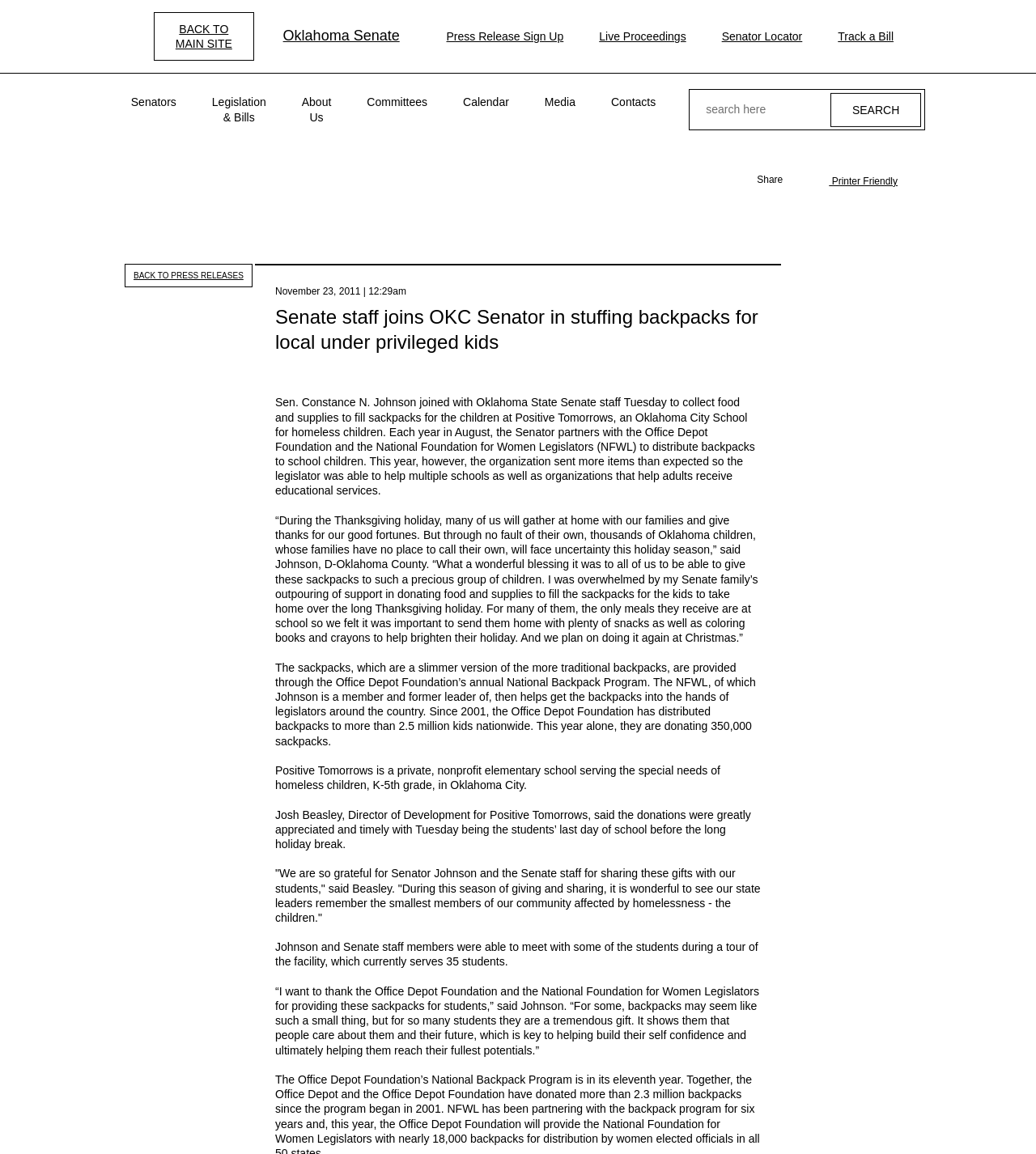How many students are currently served by Positive Tomorrows?
Give a detailed response to the question by analyzing the screenshot.

I found the answer by reading the text content of the webpage, specifically the paragraph that mentions 'Johnson and Senate staff members were able to meet with some of the students during a tour of the facility, which currently serves 35 students.'